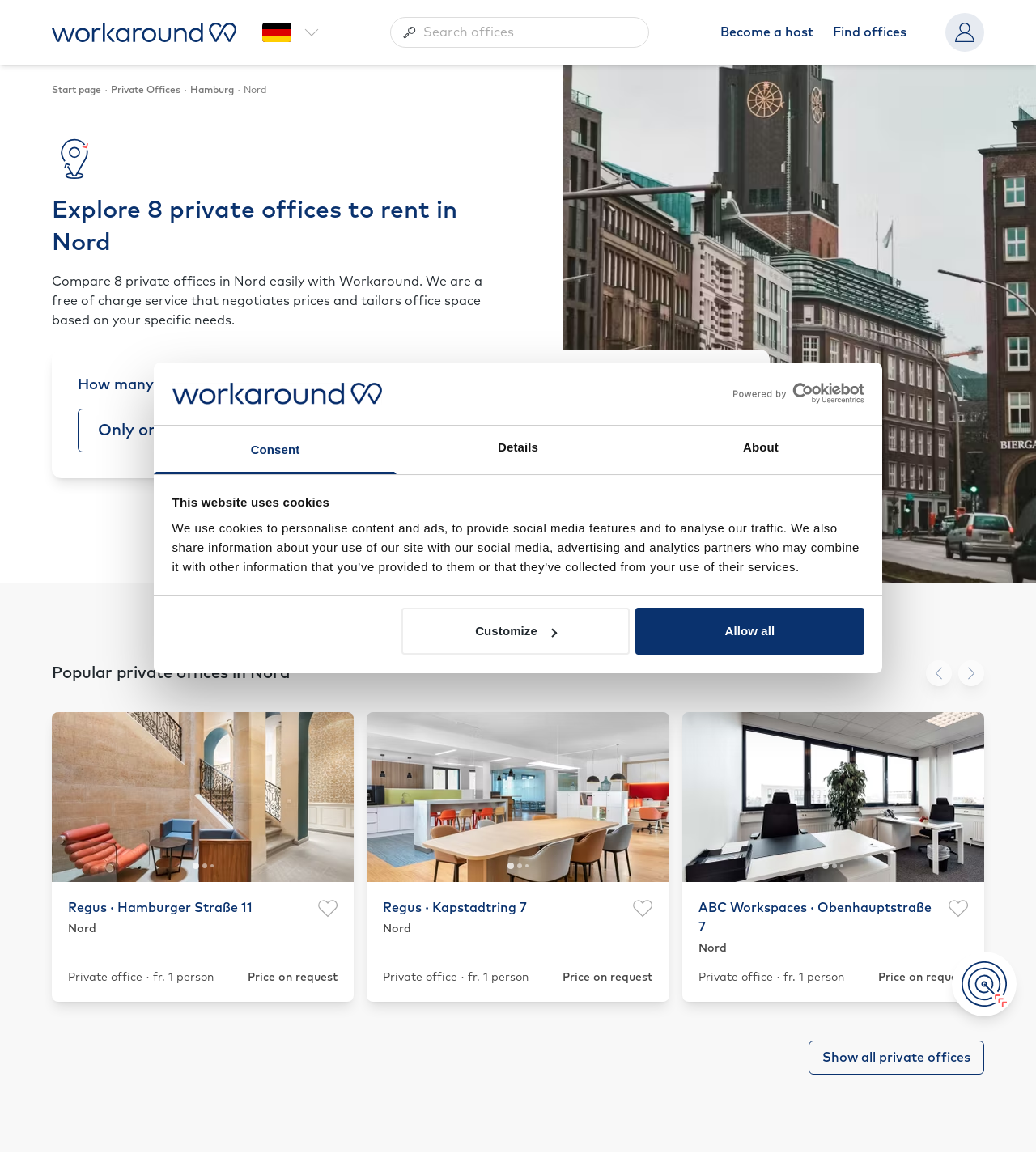Locate the bounding box coordinates of the area where you should click to accomplish the instruction: "Become a host".

[0.695, 0.019, 0.785, 0.036]